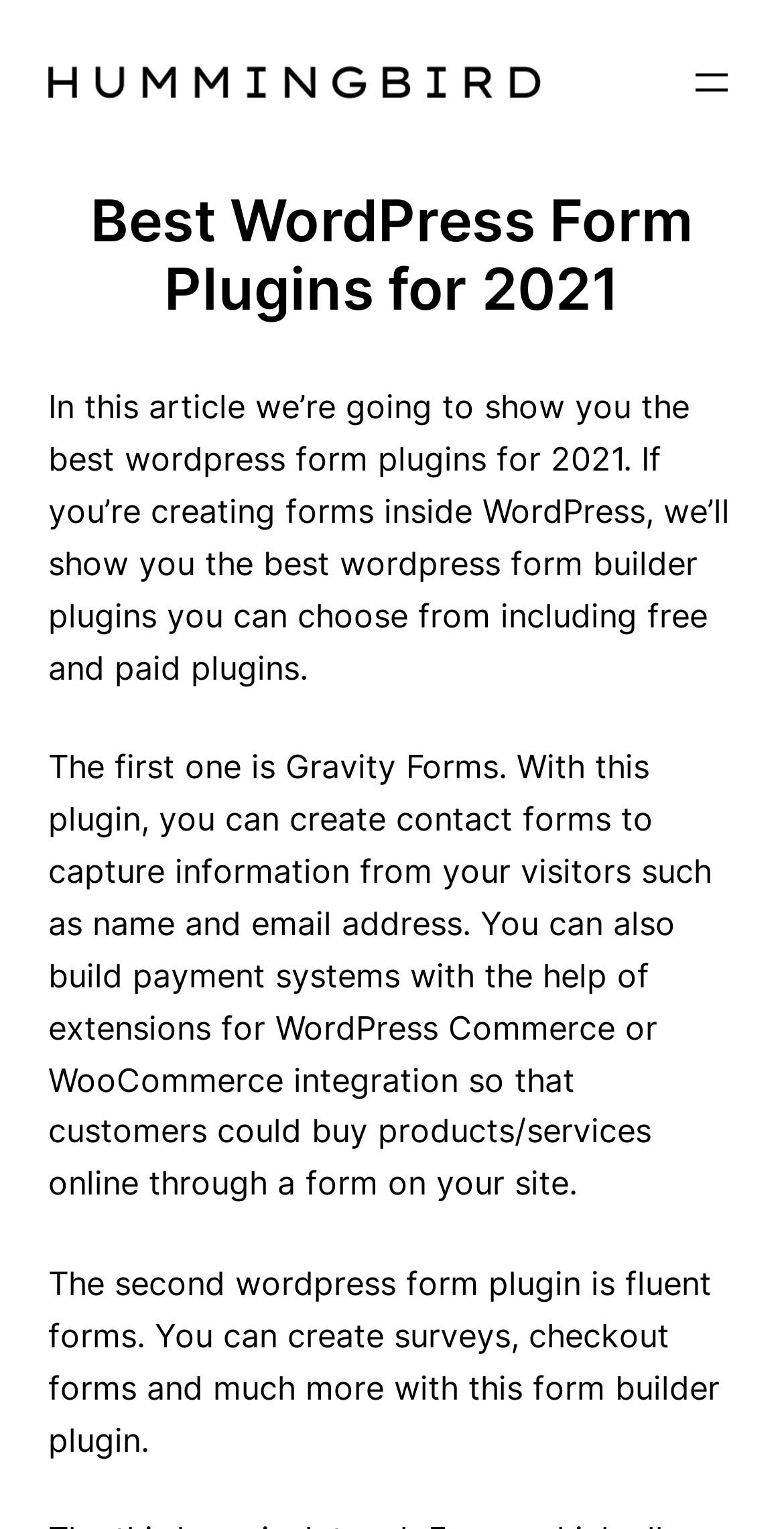Locate the UI element that matches the description alt="Hummingbird Themes" in the webpage screenshot. Return the bounding box coordinates in the format (top-left x, top-left y, bottom-right x, bottom-right y), with values ranging from 0 to 1.

[0.062, 0.044, 0.69, 0.064]